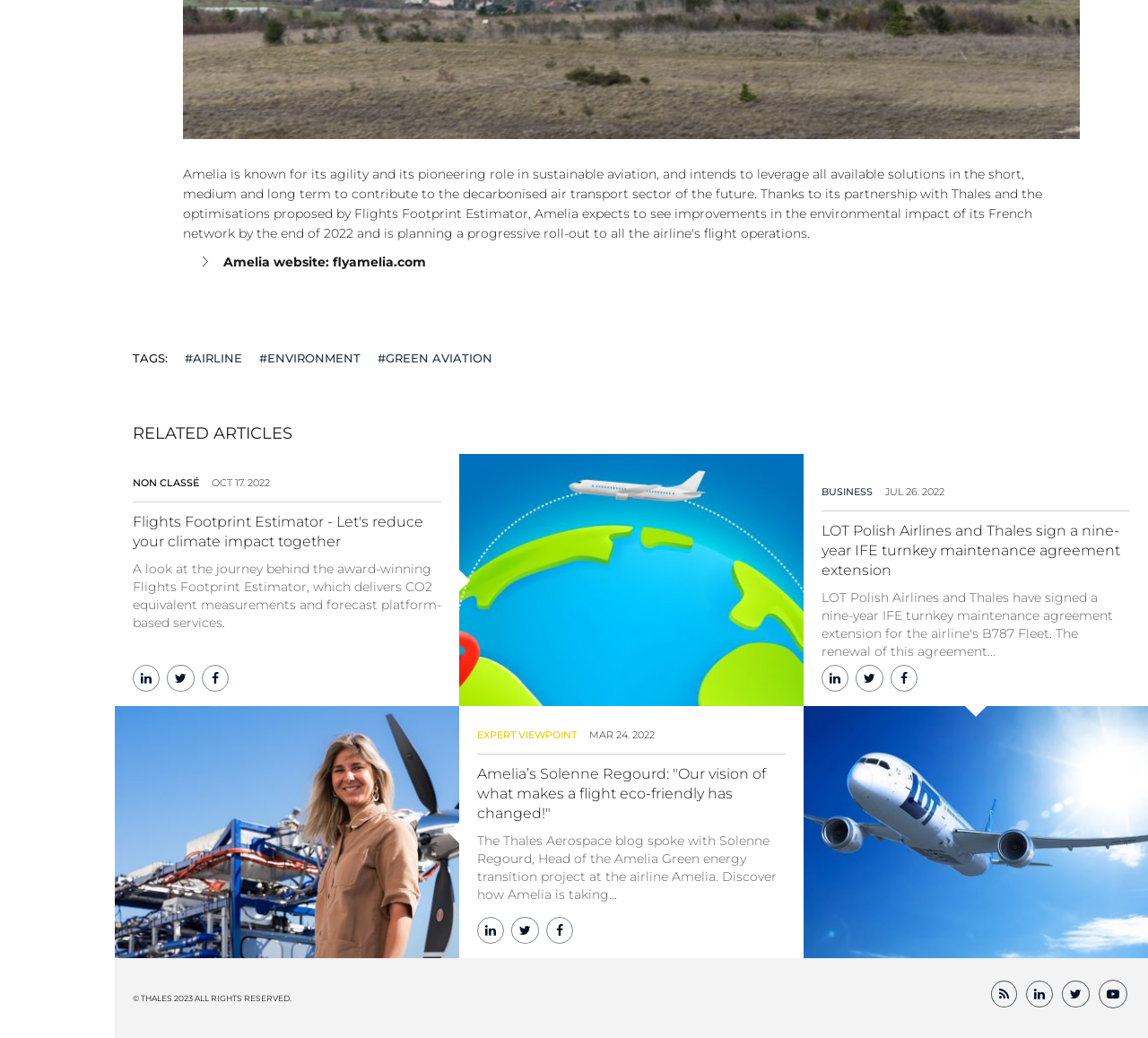How many articles are on the webpage?
Please give a detailed and elaborate explanation in response to the question.

There are three articles on the webpage, which are represented by the elements with IDs 181, 182, and 183. Each article has a heading, links, and images.